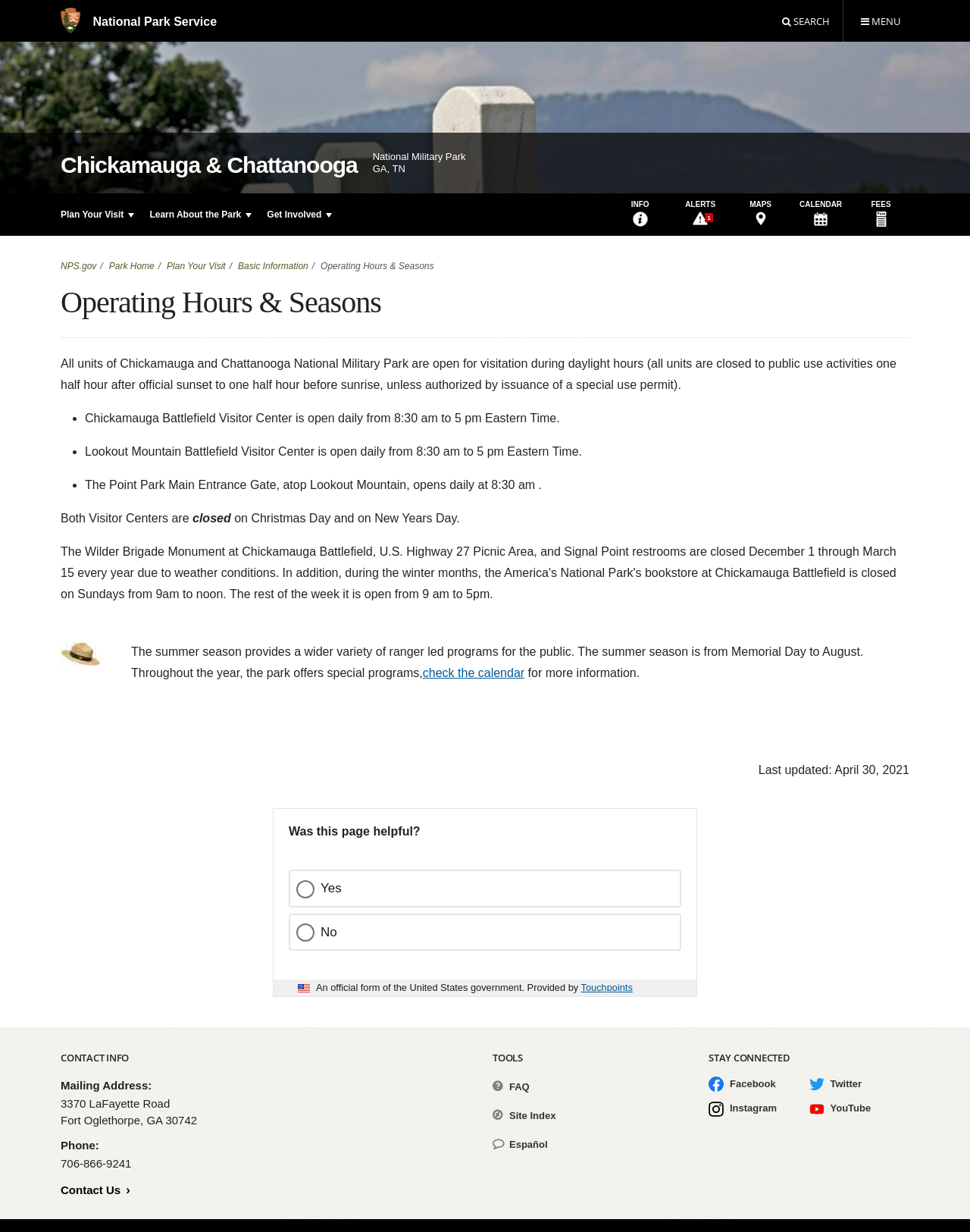What are the operating hours of Chickamauga Battlefield Visitor Center?
Make sure to answer the question with a detailed and comprehensive explanation.

I found this information by looking at the section 'Operating Hours & Seasons' on the webpage, where it lists the operating hours of different units of the park. Specifically, it states that 'Chickamauga Battlefield Visitor Center is open daily from 8:30 am to 5 pm Eastern Time'.